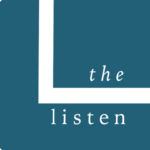What is the size of the word 'the' in the logo?
Analyze the screenshot and provide a detailed answer to the question.

According to the caption, the word 'the' is set in a smaller size, positioned at the top left of the logo, which implies that it is smaller compared to the other text elements in the logo.